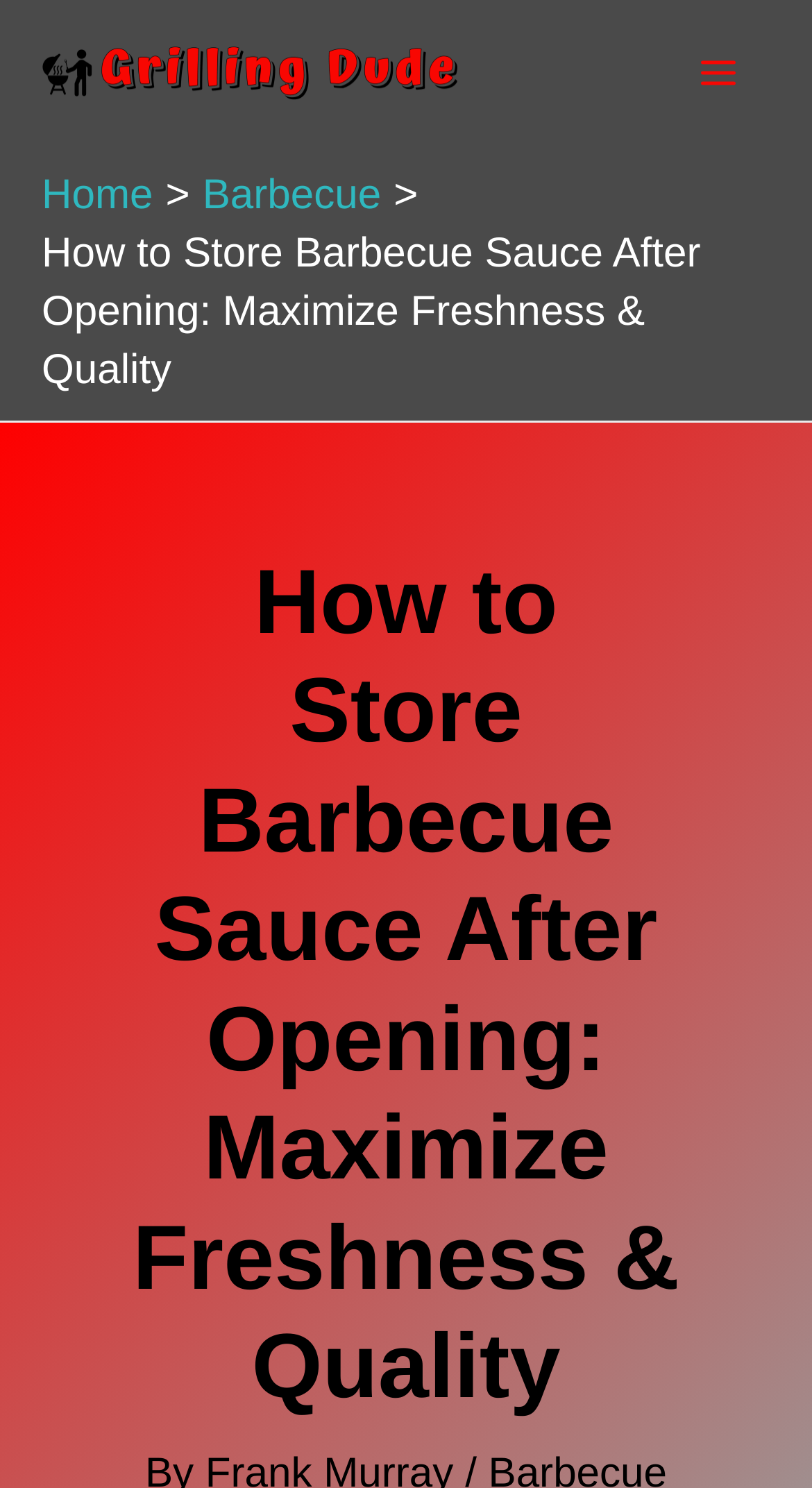How many sections are there in the breadcrumbs?
From the details in the image, provide a complete and detailed answer to the question.

There are two sections in the breadcrumbs: 'Home' and 'Barbecue', which indicate the navigation path to the current webpage.